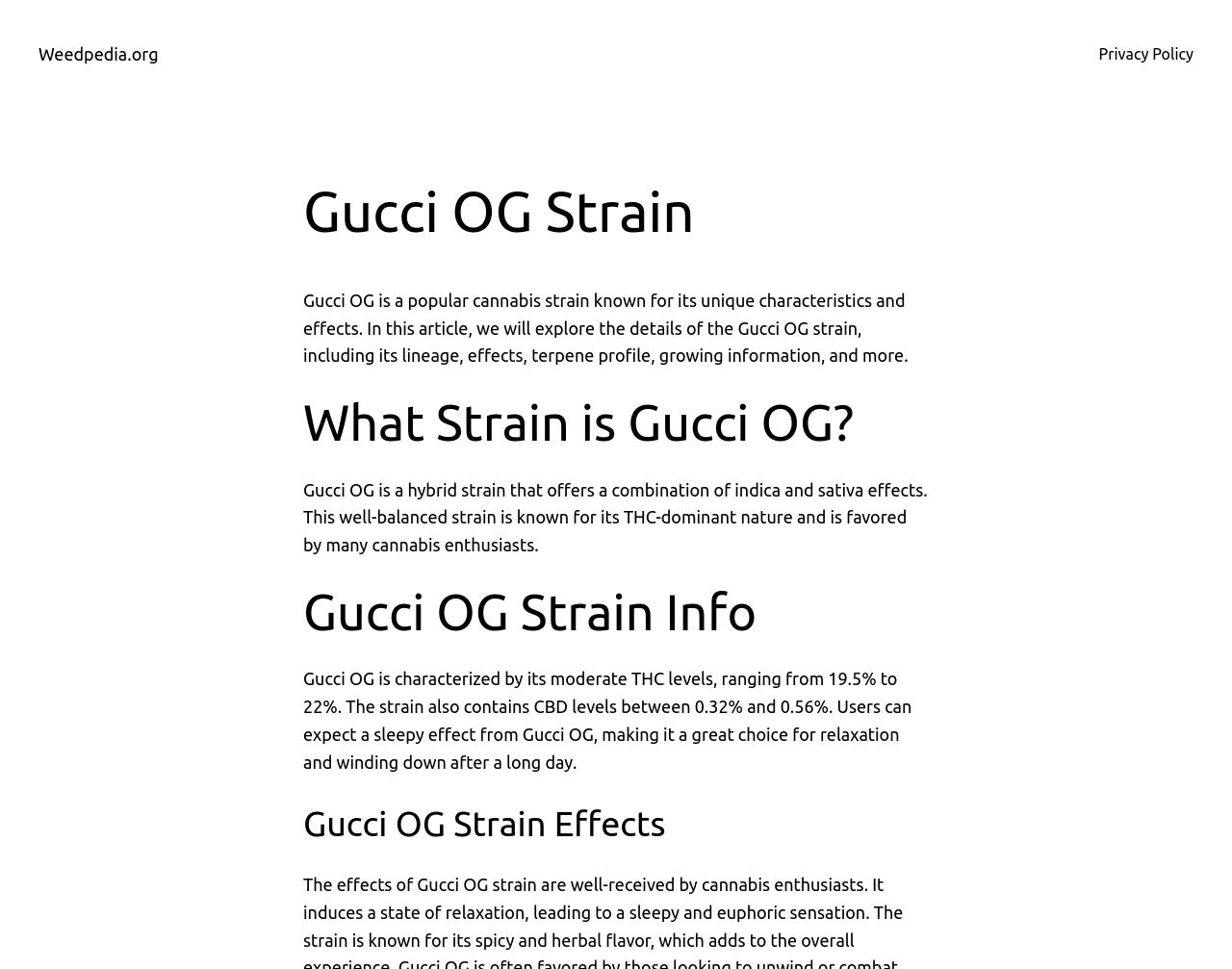With reference to the screenshot, provide a detailed response to the question below:
What type of cannabis strain is Gucci OG?

Based on the webpage content, specifically the section 'What Strain is Gucci OG?', it is mentioned that Gucci OG is a hybrid strain that offers a combination of indica and sativa effects.